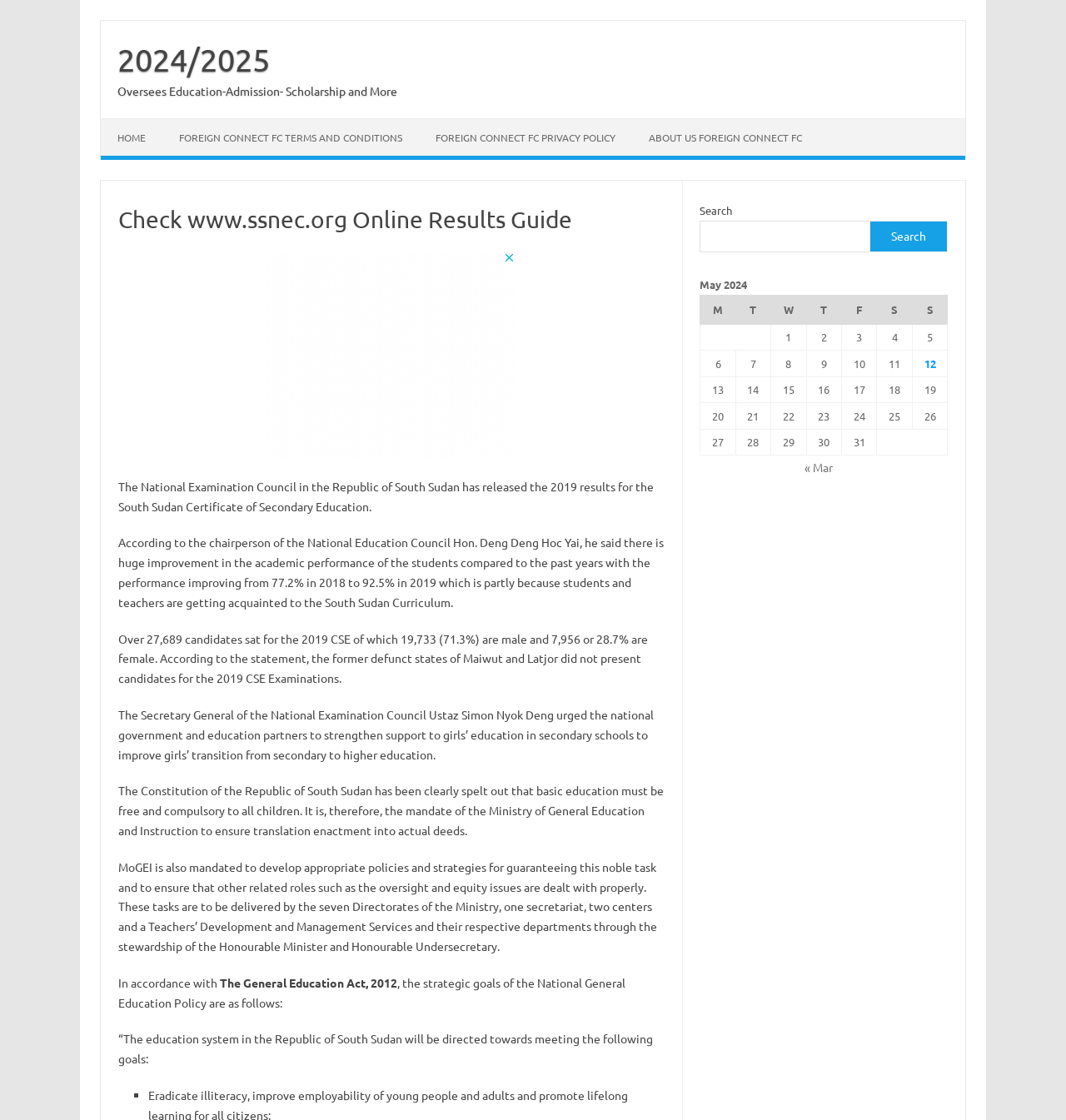Please identify the bounding box coordinates for the region that you need to click to follow this instruction: "Go to HOME page".

[0.095, 0.106, 0.152, 0.139]